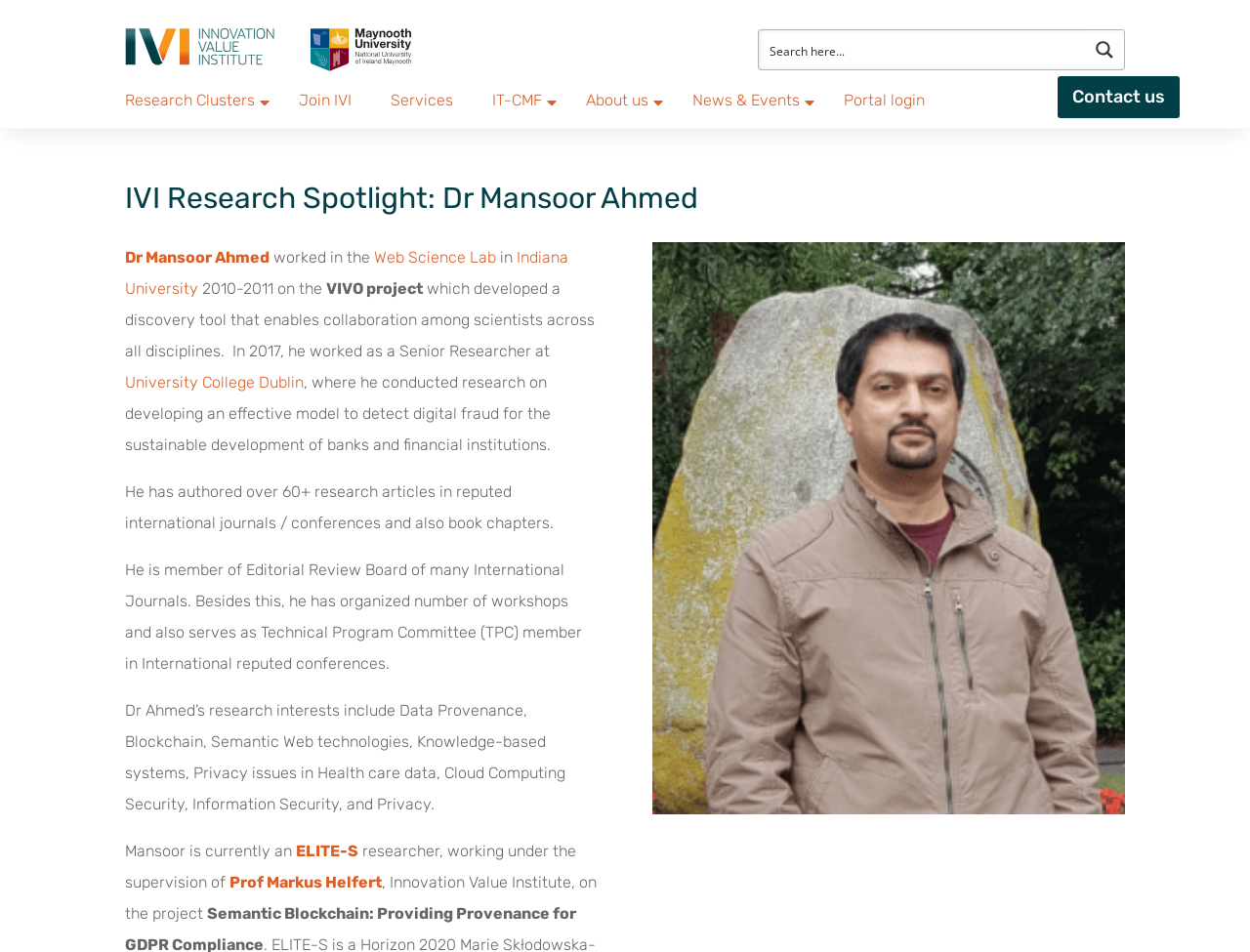Describe in detail what you see on the webpage.

The webpage is about Dr. Mansoor Ahmed, a researcher, and his work. At the top left, there is a logo with a link and an image. On the top right, there is a search form with a search input box. Below the search form, there is an image.

The main content of the webpage is divided into two sections. The first section is a navigation menu with links to various pages, including "Research Clusters", "Join IVI", "Services", "IT-CMF", "About us", "News & Events", "Portal login", and "Contact us". These links are arranged horizontally across the top of the page.

The second section is the main content area, which starts with a heading "IVI Research Spotlight: Dr Mansoor Ahmed". Below the heading, there is a brief introduction to Dr. Ahmed, including his work experience and research interests. The text is divided into several paragraphs, with links to relevant institutions and projects, such as "Web Science Lab", "Indiana University", "University College Dublin", and "ELITE-S". There are also several static text blocks that provide more information about Dr. Ahmed's research and experience.

On the right side of the main content area, there is a large image that takes up most of the space. At the bottom of the page, there is another image. Overall, the webpage has a simple and clean layout, with a focus on presenting information about Dr. Ahmed's research and experience.